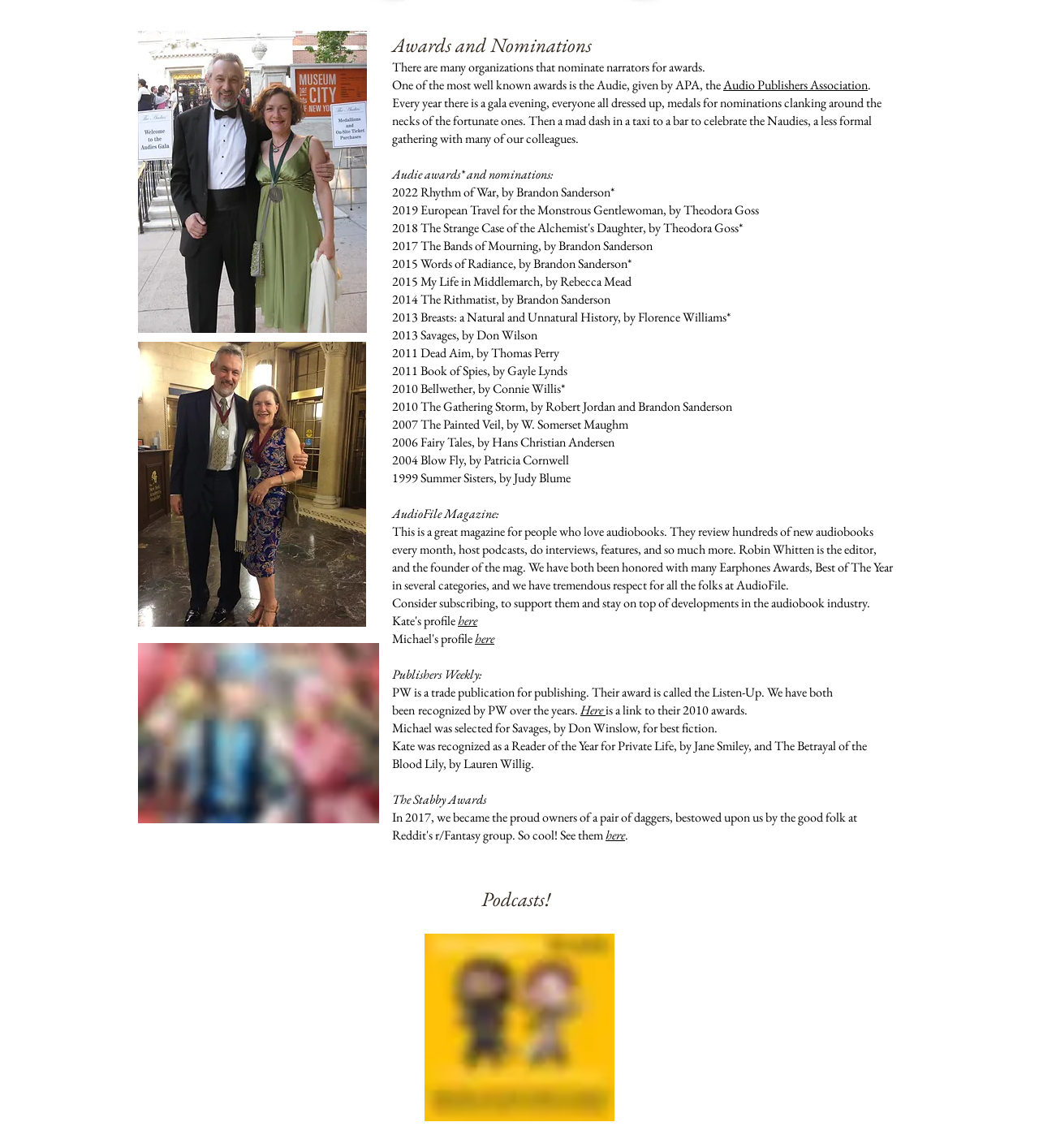What is the name of the publication that gives the Listen-Up award?
Respond with a short answer, either a single word or a phrase, based on the image.

Publishers Weekly